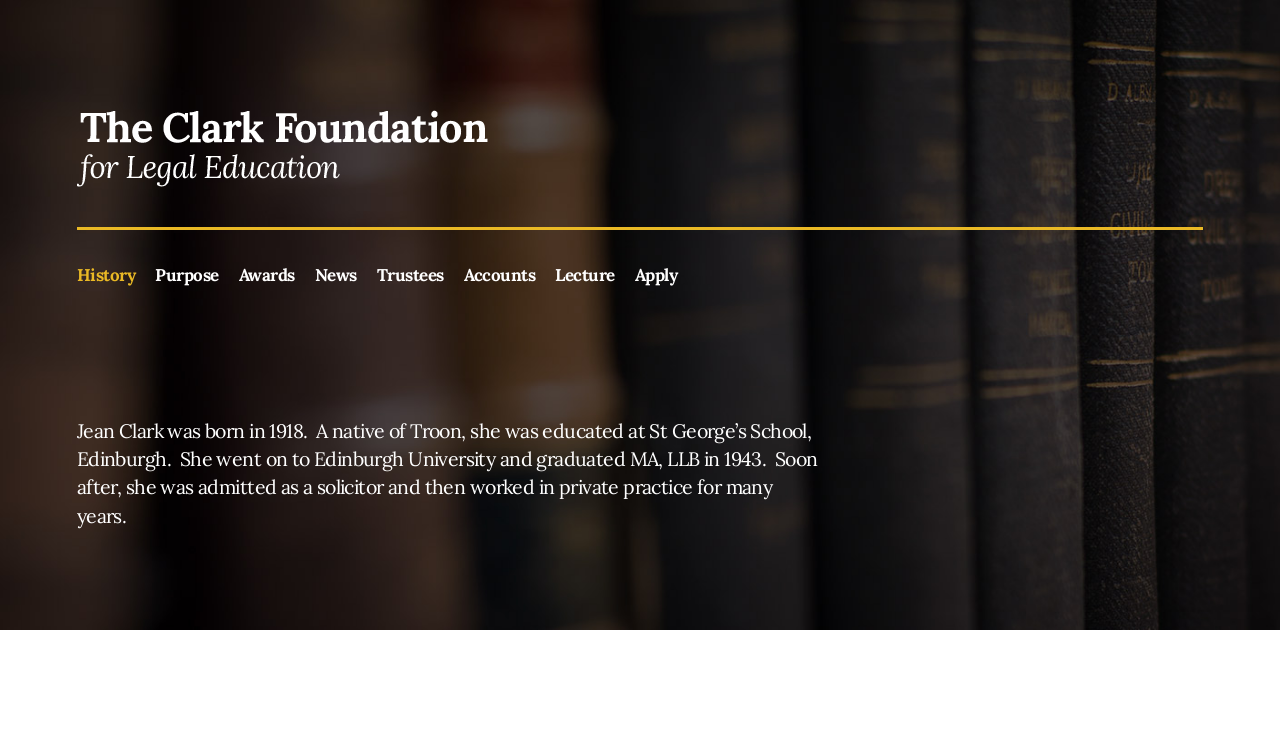What is the year of Jean Clark's graduation?
Based on the image, provide a one-word or brief-phrase response.

1943